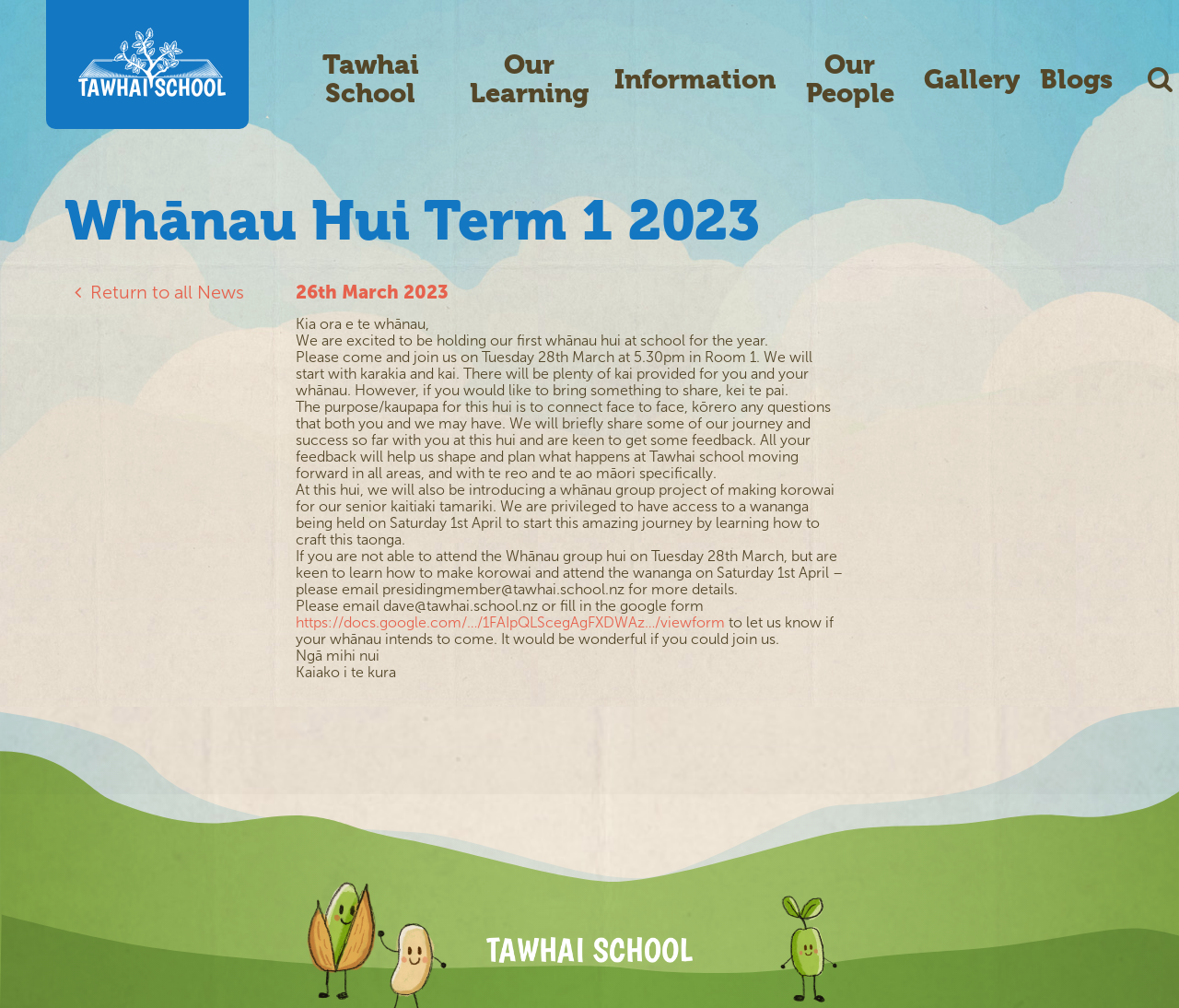Write a detailed summary of the webpage, including text, images, and layout.

The webpage appears to be an event announcement page for a whānau hui (family gathering) at Tawhai School. At the top left, there is a link to the school's homepage, accompanied by a small image of the school's logo. 

Below the logo, there is a horizontal navigation menu with links to various sections of the school's website, including "Our Learning", "Information", "Our People", "Gallery", and "Blogs". 

The main content of the page is divided into two sections. The first section is a heading that reads "Whānau Hui Term 1 2023" and is located at the top center of the page. Below the heading, there is a link to return to all news articles.

The second section is a block of text that provides details about the whānau hui event. The text is divided into several paragraphs, each describing a different aspect of the event. The paragraphs are arranged vertically, with the first paragraph starting from the top center of the page and subsequent paragraphs flowing downwards.

The text describes the purpose of the event, which is to connect with families and gather feedback. It also mentions that there will be food provided and that attendees are welcome to bring something to share. Additionally, the event will feature a whānau group project to make korowai, a traditional Māori cloak, and there will be a wananga (workshop) on Saturday, April 1st, to learn how to craft this taonga (treasure).

At the bottom of the page, there is a call to action to email the school or fill out a Google form to RSVP for the event. The page ends with a farewell message in Māori, "Ngā mihi nui", which translates to "Best regards".